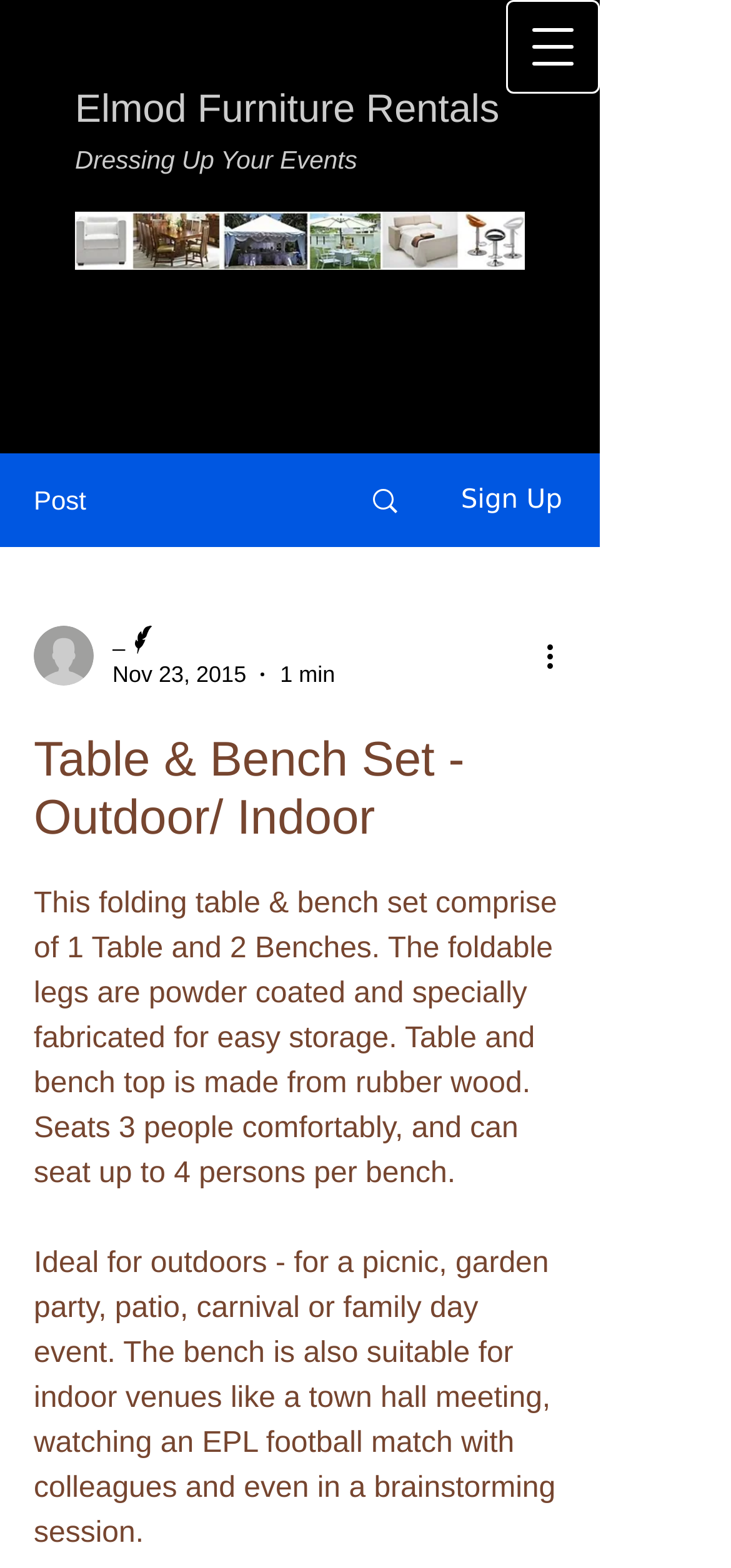What is the material of the table and bench top?
Give a detailed and exhaustive answer to the question.

The material of the table and bench top can be found in the description of the product, which states that it is made from rubber wood. This information is located in a static text element on the webpage.